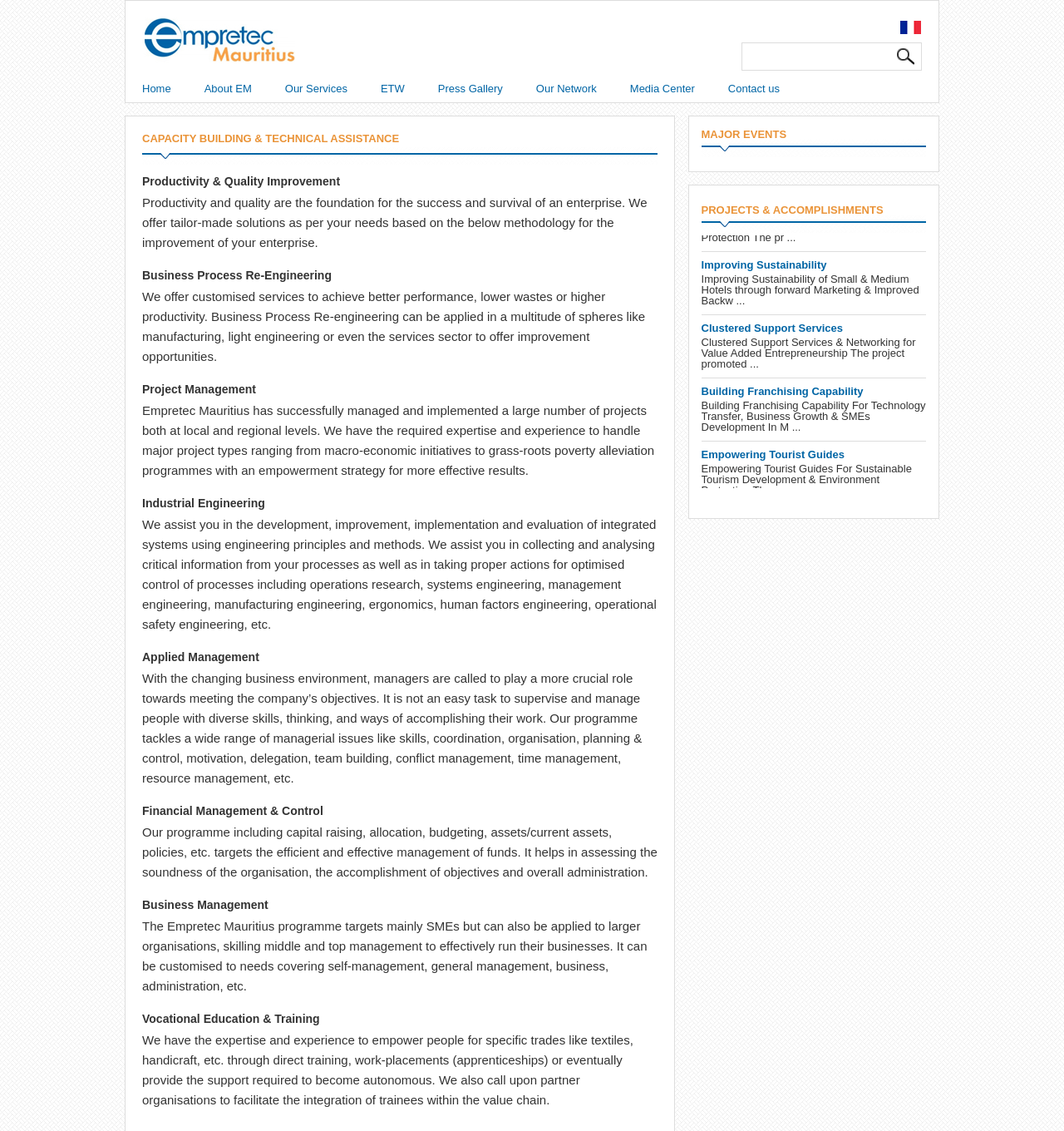Determine the bounding box coordinates of the region that needs to be clicked to achieve the task: "Go to Home page".

[0.118, 0.066, 0.176, 0.09]